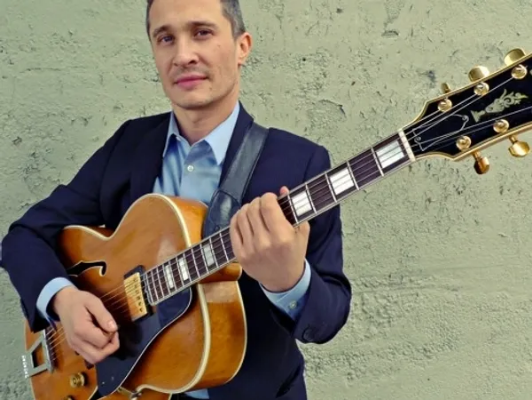Describe all the aspects of the image extensively.

The image features a skilled musician holding a classic guitar, presenting a confident and engaging pose. Dressed in a smart ensemble, he combines a dark jacket with a light blue shirt, suggesting a blend of professionalism and artistry. The backdrop is a muted, textured wall, allowing the musician and his vintage guitar to stand out prominently. This image complements the promotion of "The Ilya Lushtak Quartet," highlighting Ilya Lushtak's talent and connection to jazz music, as he is noted for his performances with various renowned artists and his contributions to the jazz scene both in the U.S. and internationally.